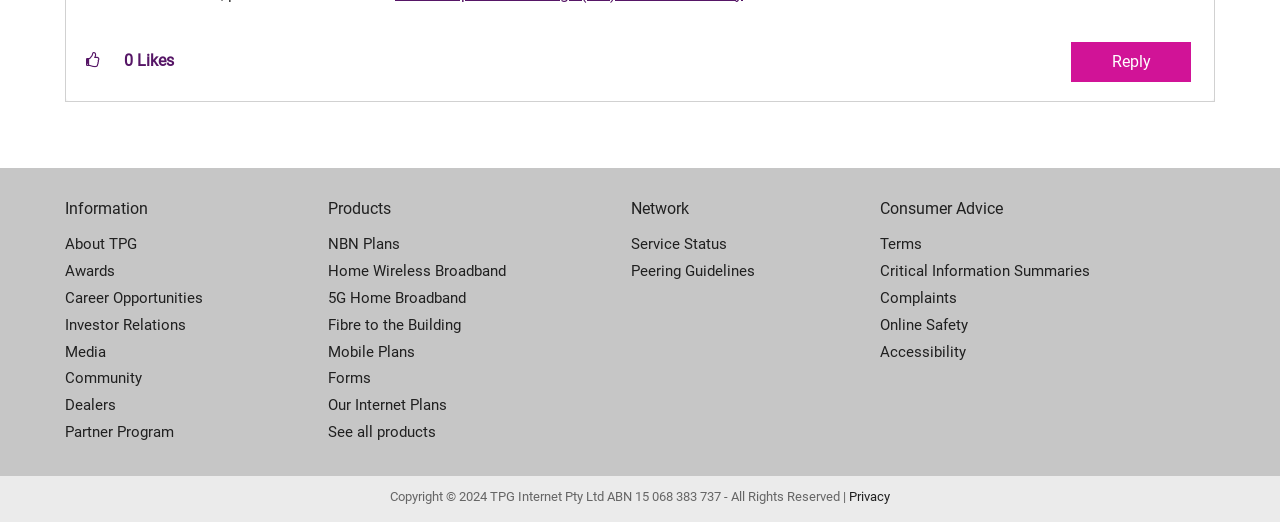Please answer the following question using a single word or phrase: 
What is the number of kudos this post has received?

0